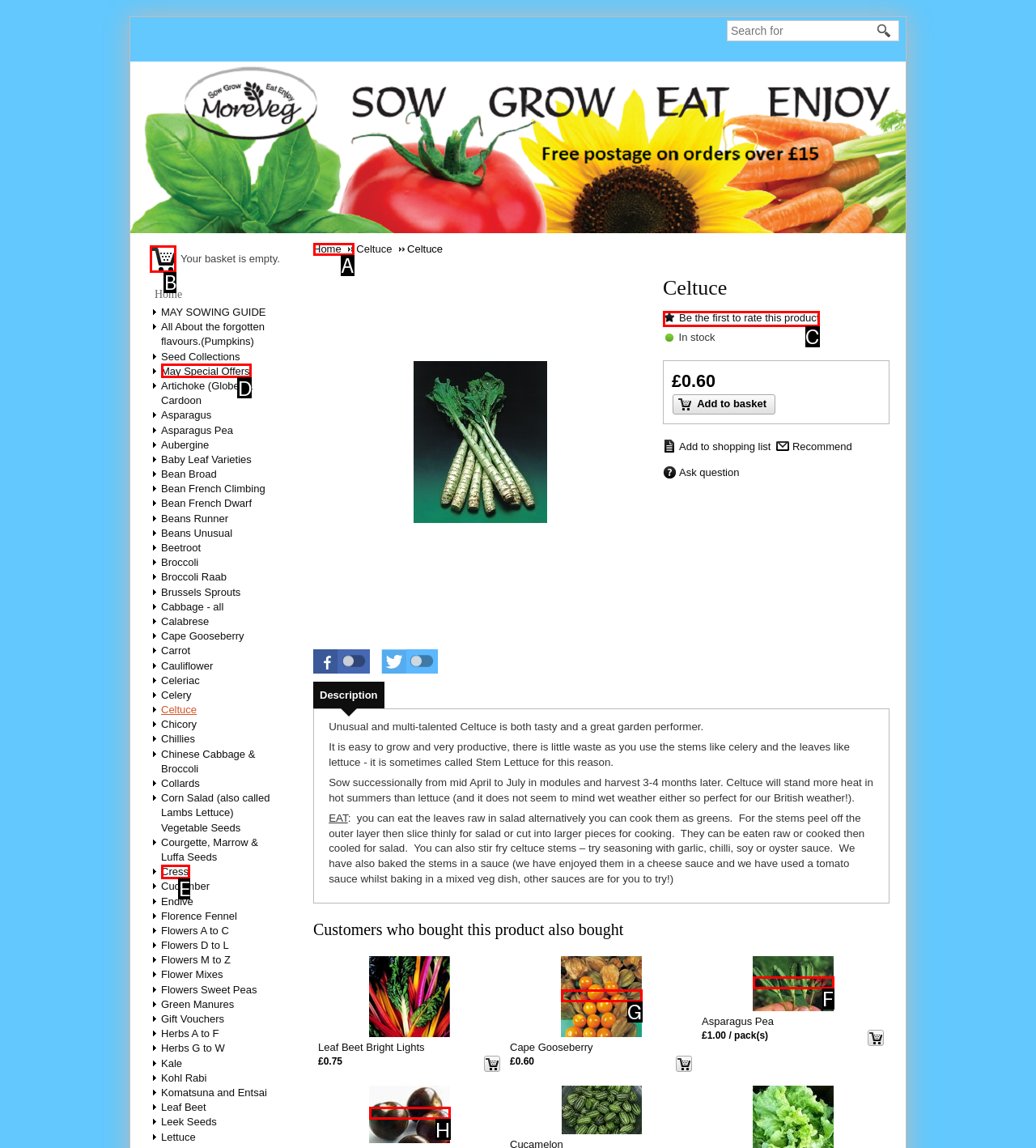Given the task: View basket, indicate which boxed UI element should be clicked. Provide your answer using the letter associated with the correct choice.

B